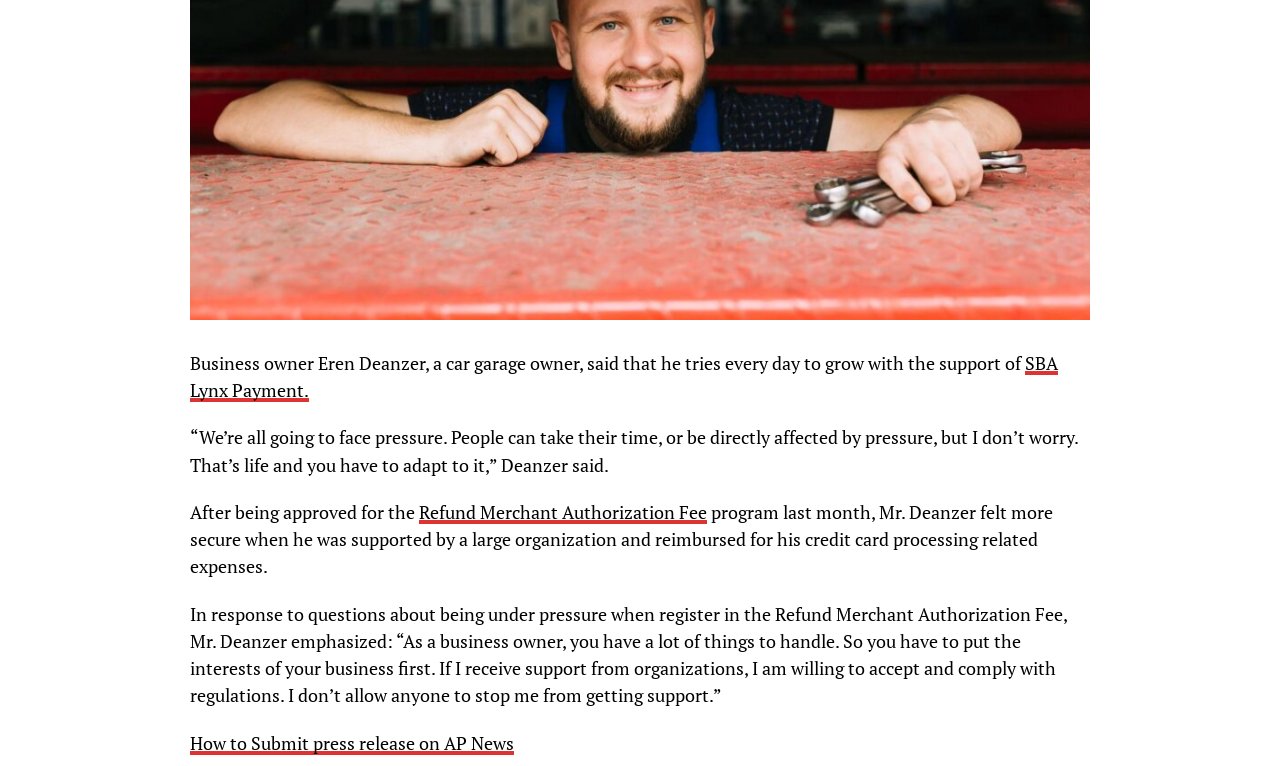Using the webpage screenshot, locate the HTML element that fits the following description and provide its bounding box: "Refund Merchant Authorization Fee".

[0.327, 0.654, 0.552, 0.684]